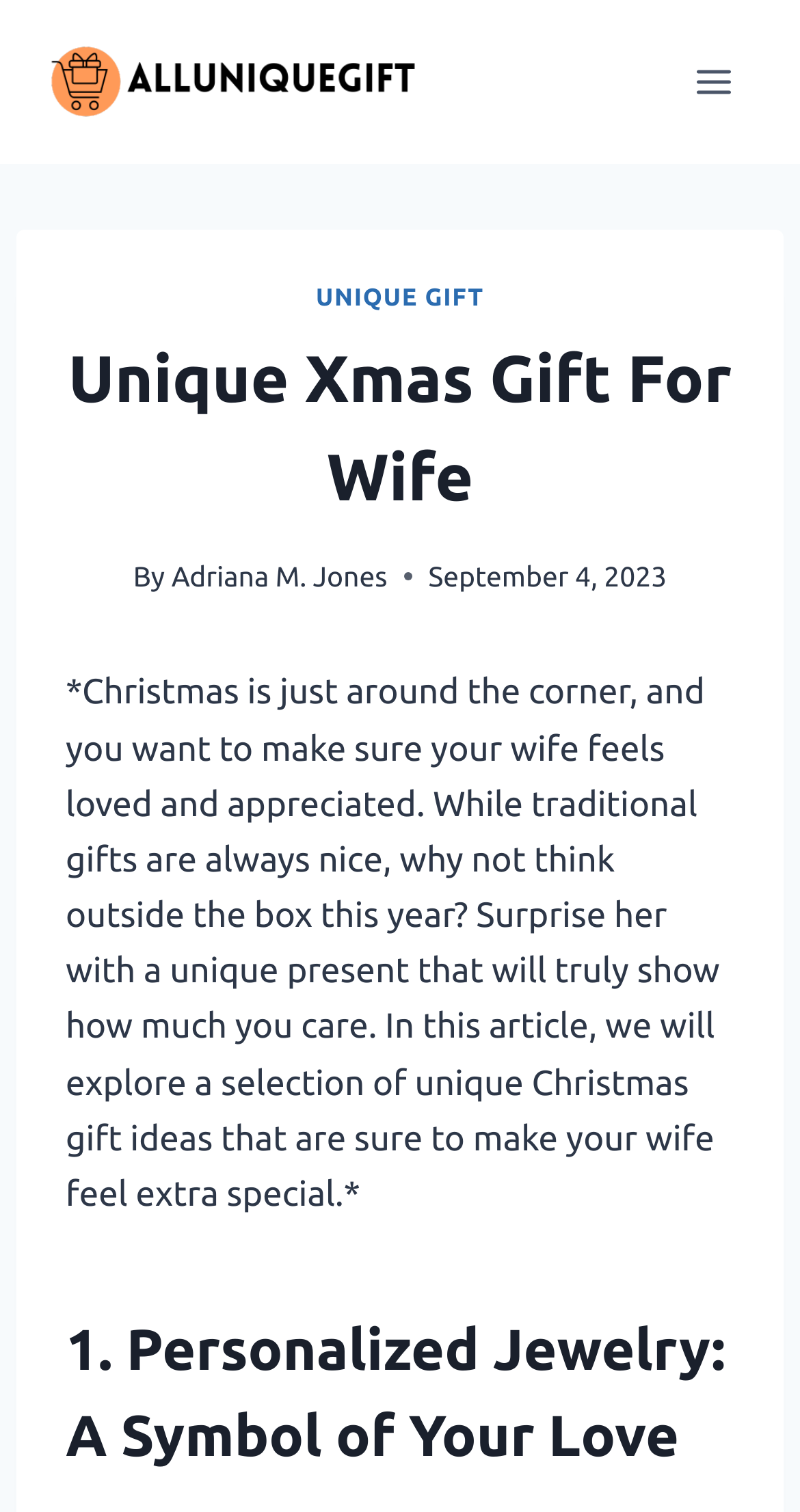Using the description: "Toggle Menu", identify the bounding box of the corresponding UI element in the screenshot.

[0.844, 0.033, 0.938, 0.075]